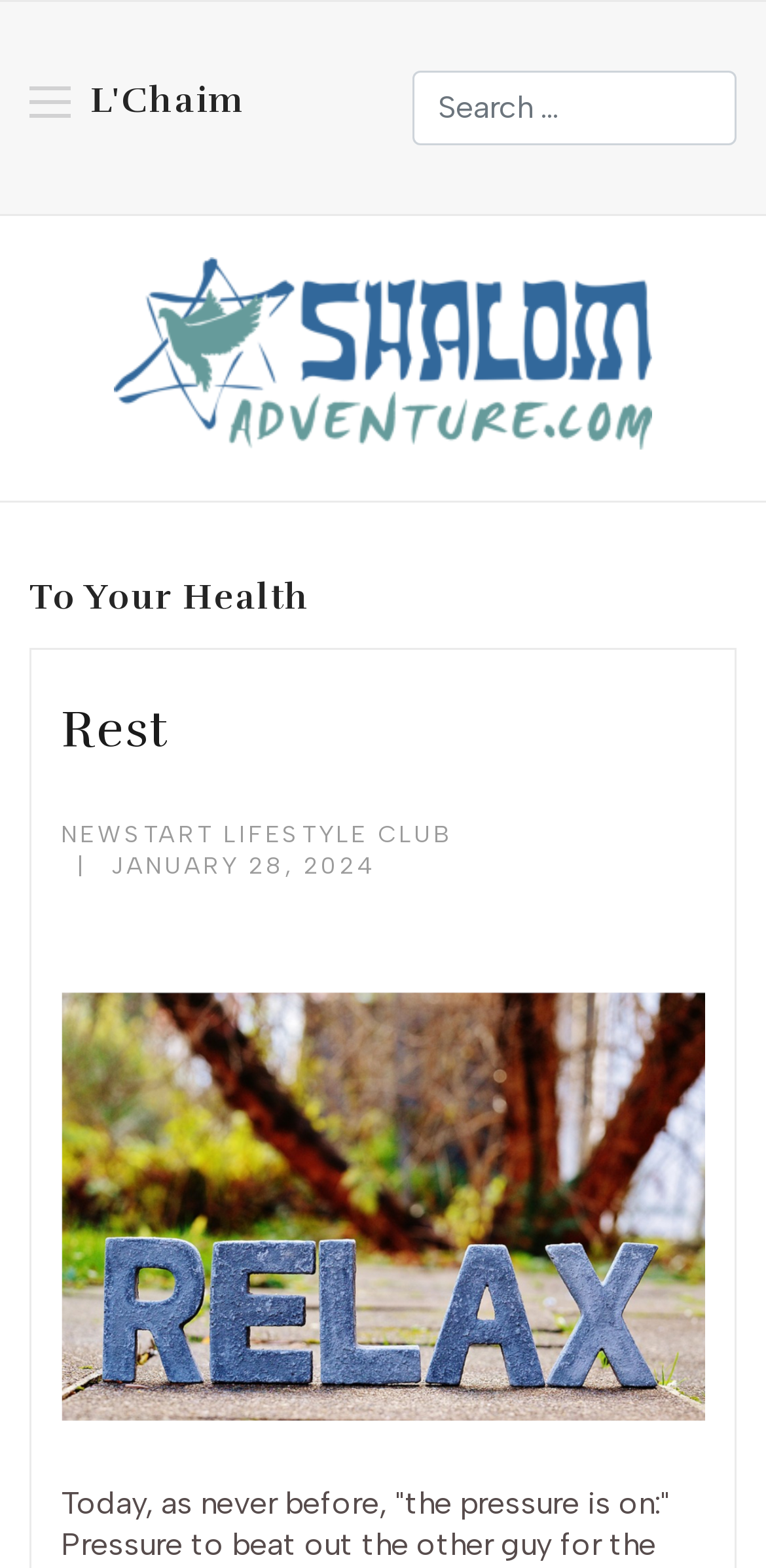What is the title of the article?
Observe the image and answer the question with a one-word or short phrase response.

Rest